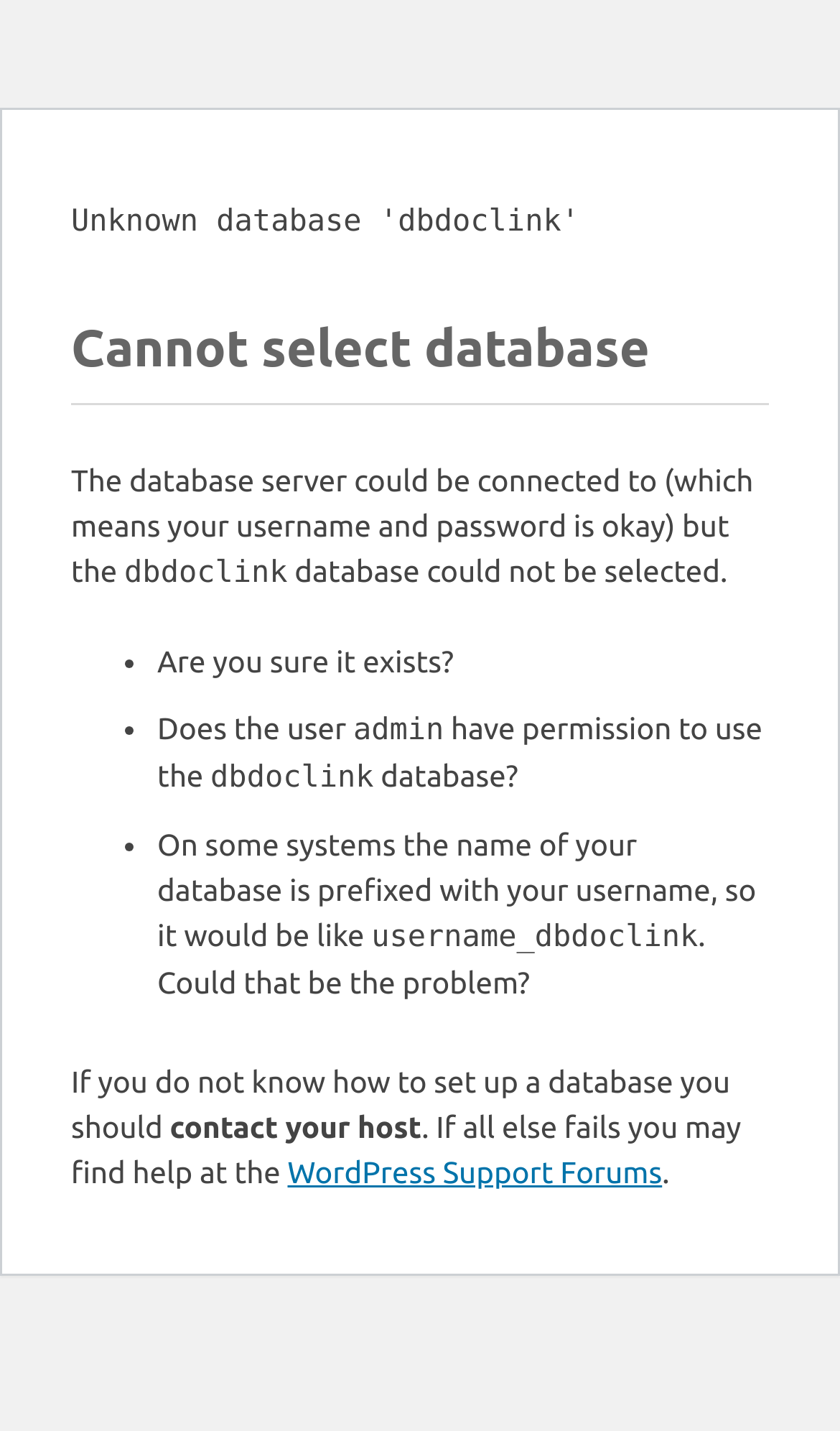Locate the primary heading on the webpage and return its text.

Cannot select database